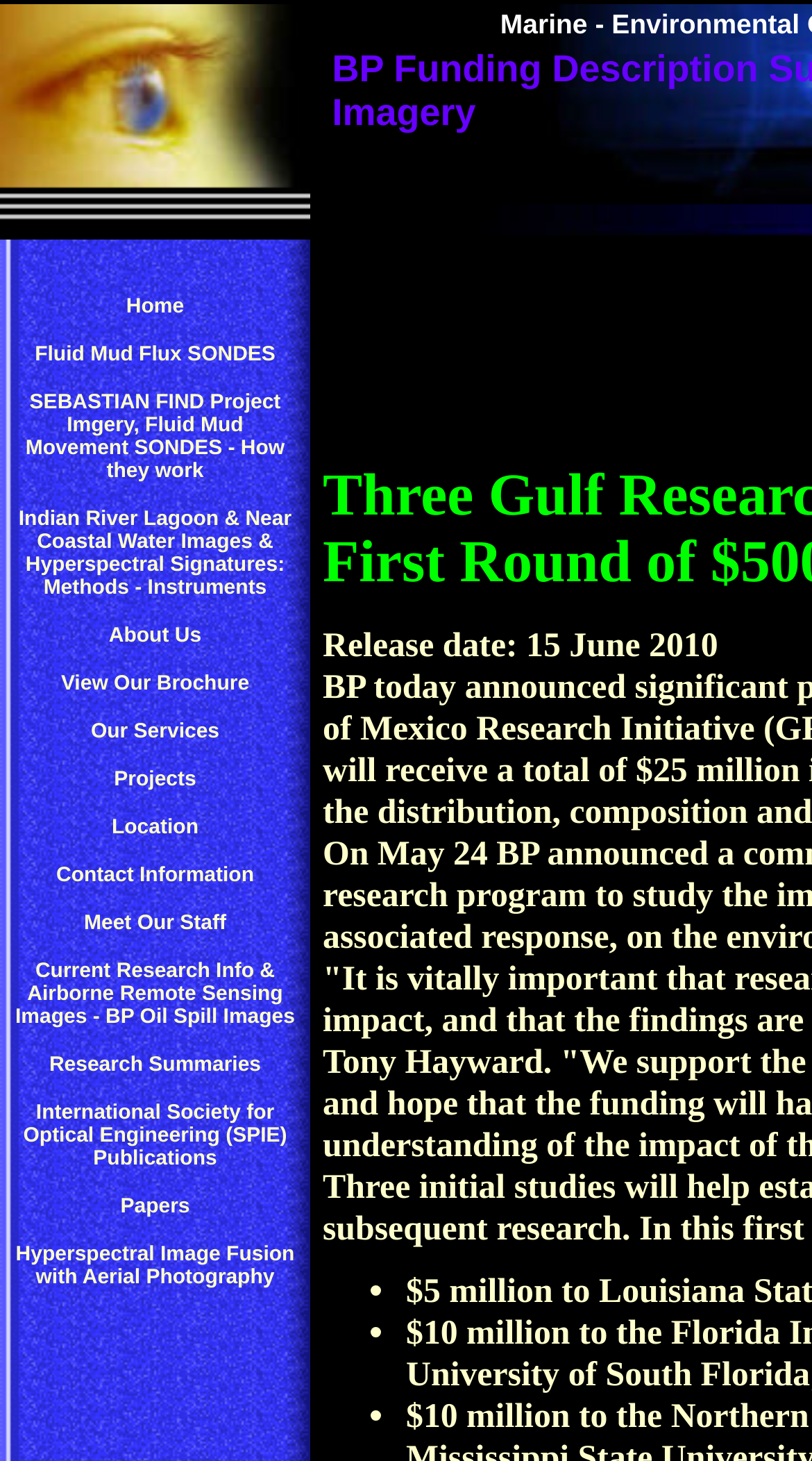What organization is mentioned on this webpage?
Using the visual information, reply with a single word or short phrase.

SPIE